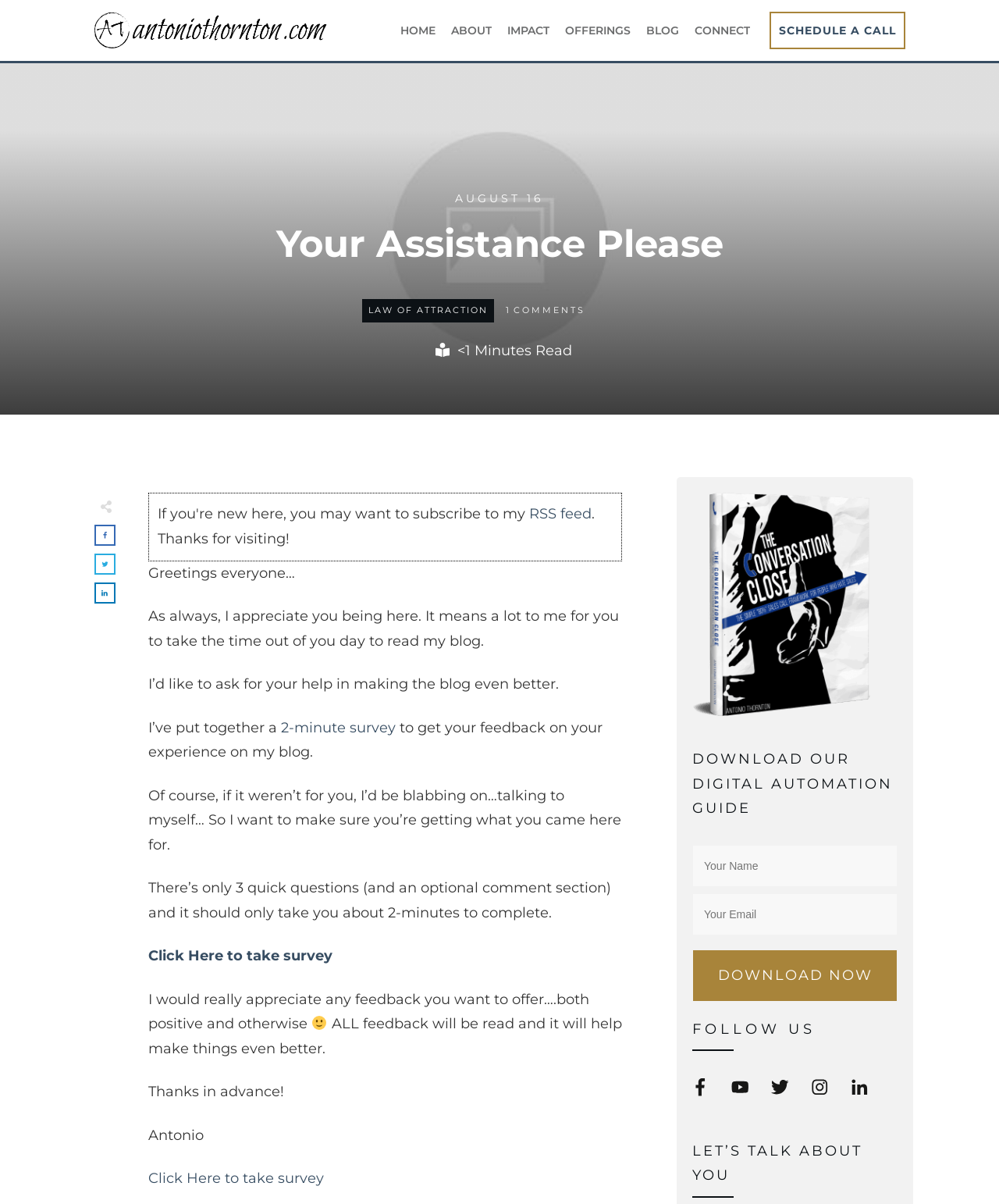Based on the image, please elaborate on the answer to the following question:
What is the author's name mentioned on the webpage?

The author's name 'Antonio' is mentioned on the webpage, which can be found in the StaticText element with bounding box coordinates [0.148, 0.936, 0.204, 0.95].